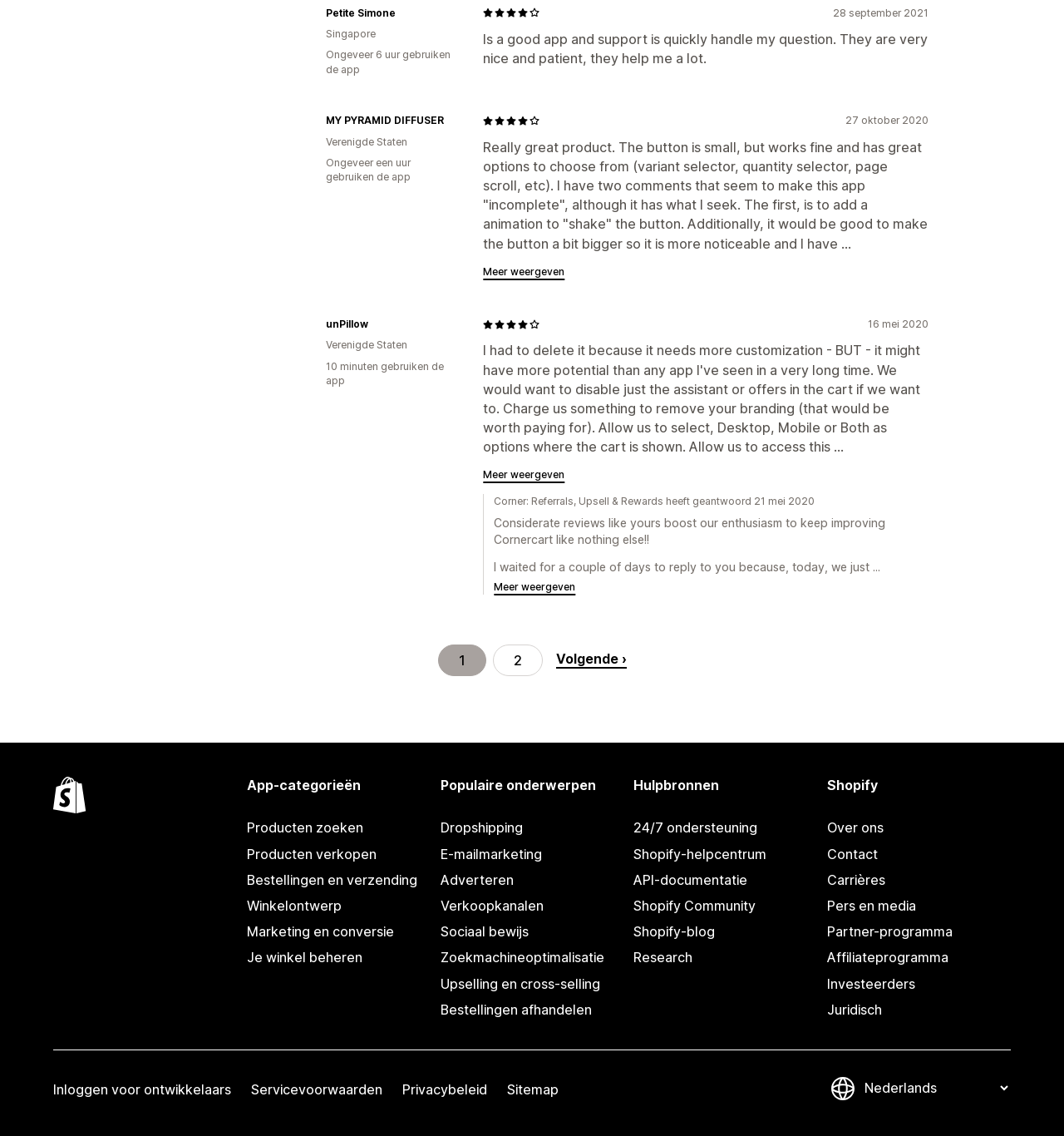Carefully examine the image and provide an in-depth answer to the question: How many options are available in the pagination section?

The number of options available in the pagination section can be determined by looking at the links 'Huidige pagina, pagina 1', 'Ga naar pagina 2', and 'Naar de volgende pagina', indicating that there are 3 options available in the pagination section.